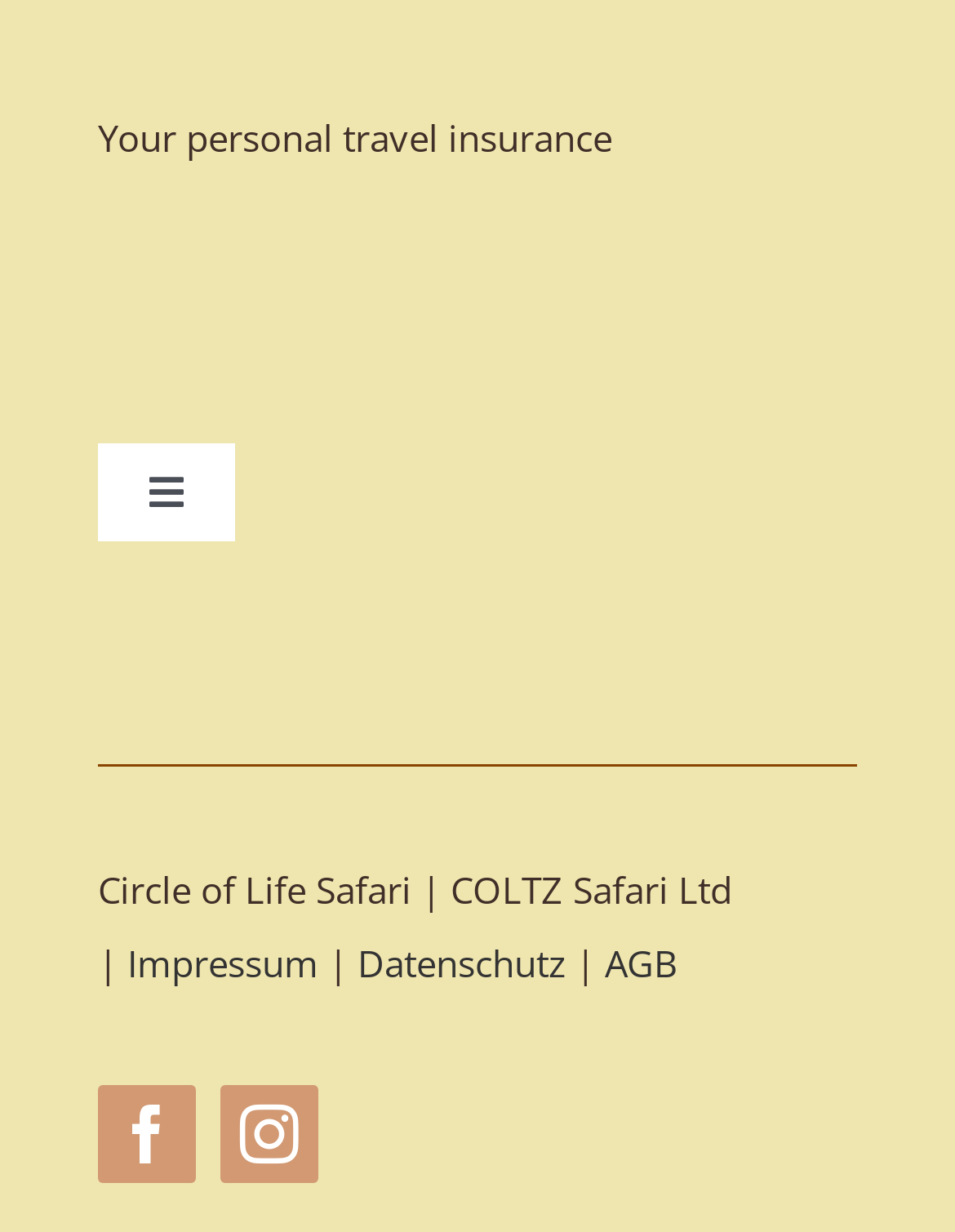Please determine the bounding box coordinates, formatted as (top-left x, top-left y, bottom-right x, bottom-right y), with all values as floating point numbers between 0 and 1. Identify the bounding box of the region described as: Datenschutz

[0.374, 0.761, 0.592, 0.801]